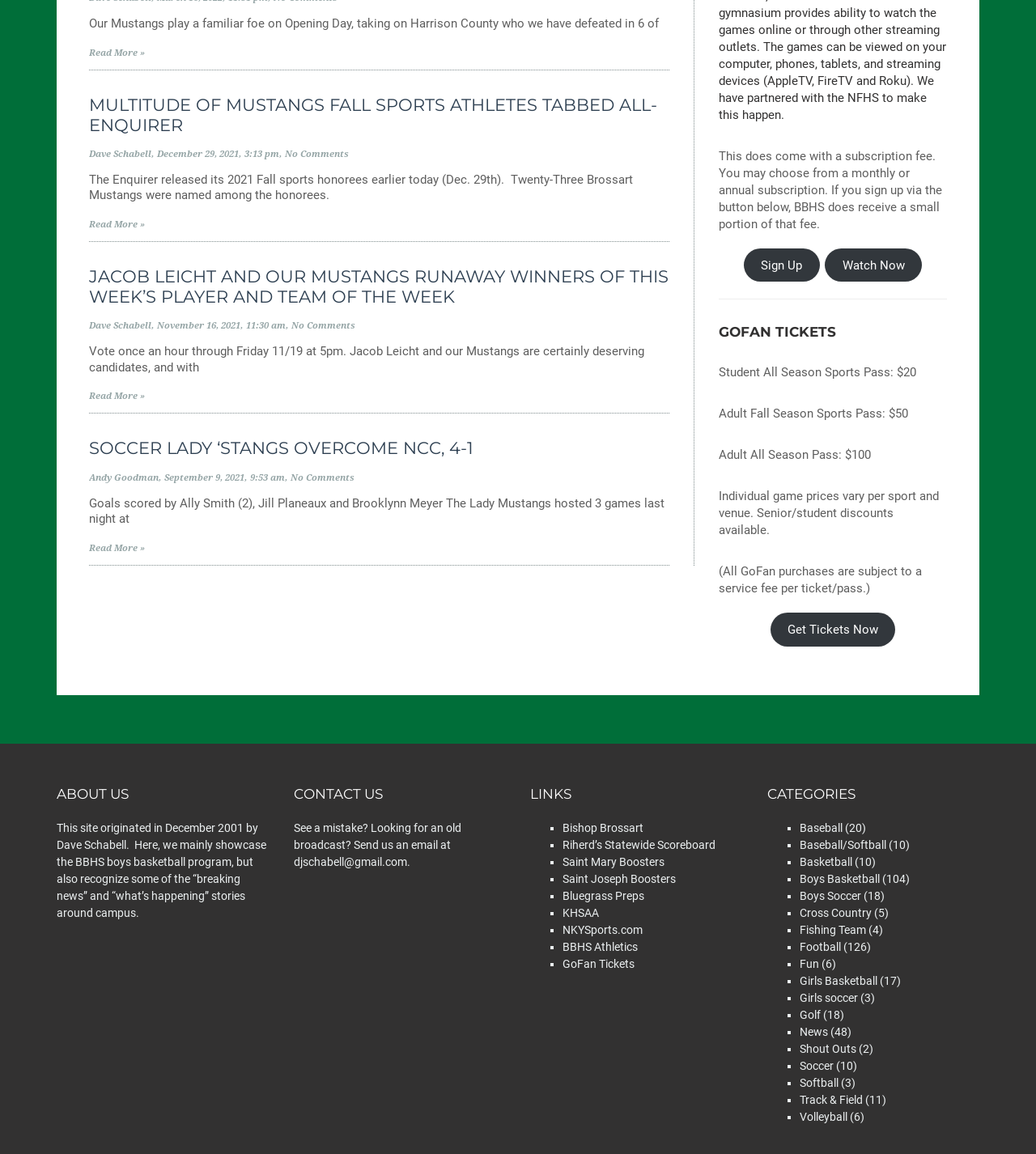Identify the bounding box coordinates of the area you need to click to perform the following instruction: "Contact us via email".

[0.283, 0.741, 0.393, 0.753]